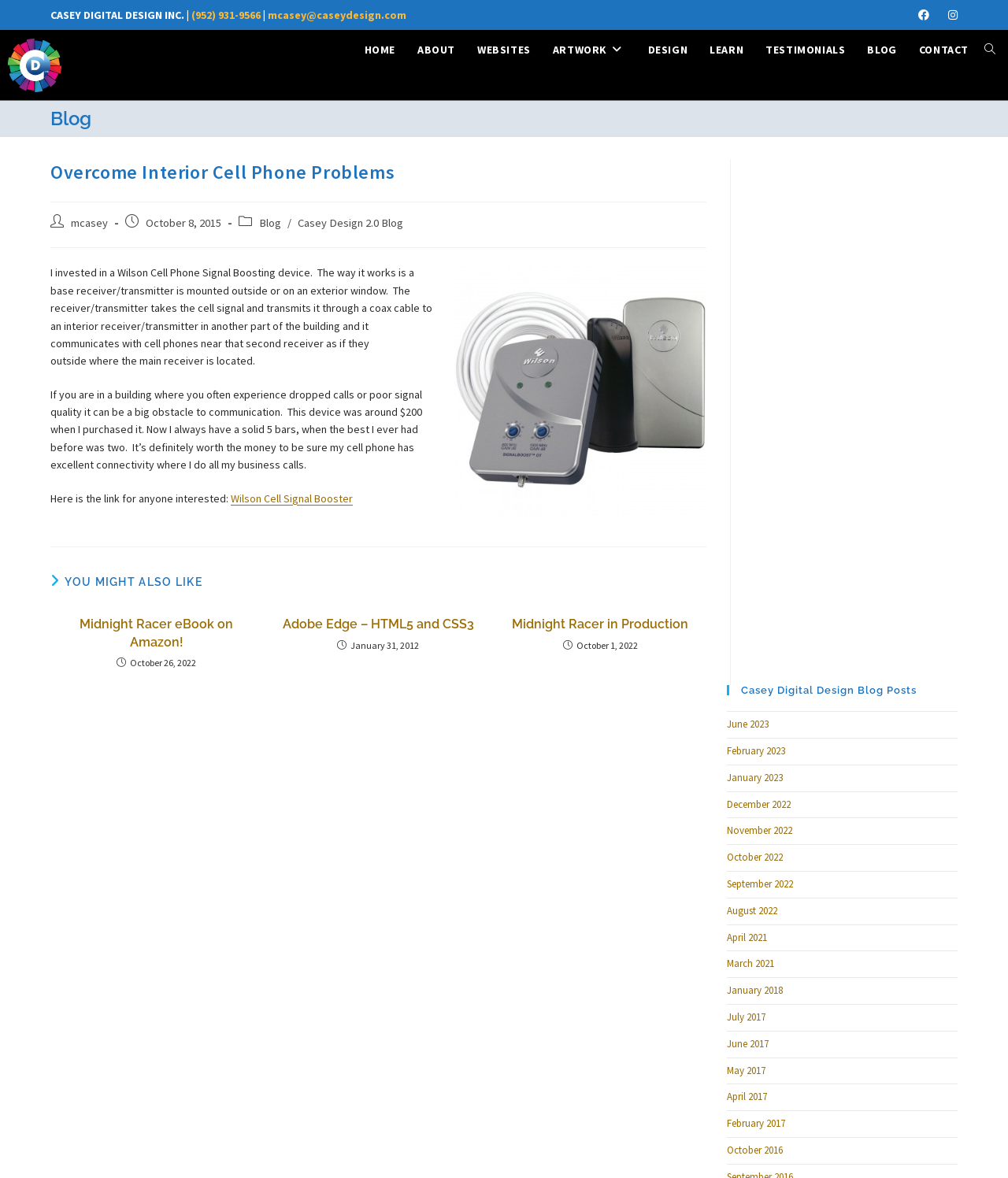Provide an in-depth description of the elements and layout of the webpage.

The webpage is a blog post titled "Overcome Interior Cell Phone Problems" on the Casey Digital Design Inc. website. At the top, there is a header section with the company name, phone number, and email address. Below that, there is a navigation menu with links to various sections of the website, including Home, About, Websites, Artwork, Design, Learn, Testimonials, Blog, and Contact.

The main content of the page is a blog post about the author's experience with a Wilson Cell Phone Signal Boosting device. The post is divided into several sections, including the author's introduction, the description of the device, and the benefits of using it. There is also an image of the device.

To the right of the main content, there is a sidebar with links to other blog posts, categorized by month. The sidebar is headed by a title "Casey Digital Design Blog Posts".

Below the main content, there are three related articles with headings, links, and publication dates. Each article has a brief summary and a link to read more.

At the very bottom of the page, there are social media links to Facebook and Instagram.